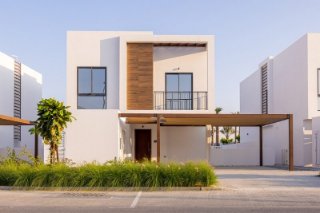Detail everything you observe in the image.

This image showcases a modern residential home, part of the Adarsh Savana development, emphasizing innovative design and contemporary architecture. The house features a clean white façade accented by wooden elements, providing a striking contrast that enhances its visual appeal. In front, a small garden with lush greenery complements the property, while a wide, paved driveway leads to the main entrance, fostering a welcoming atmosphere. 

This setting represents the final stages of construction for luxury villa plots, highlighting the importance of choosing an ideal location for investment. As prospective homeowners explore their options, this image serves as a captivating invitation to consider the lifestyle and modern conveniences offered by Adarsh Savana.